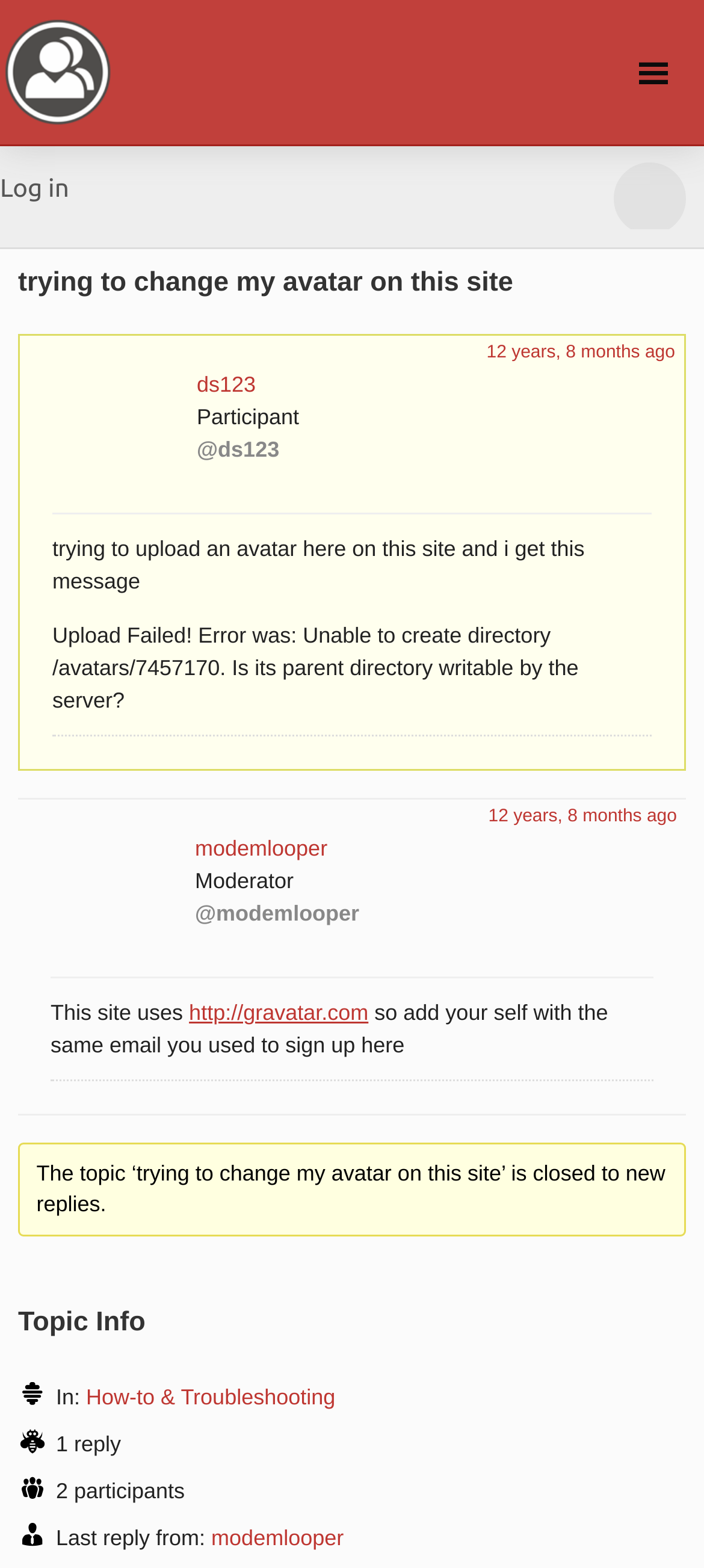Please identify the coordinates of the bounding box that should be clicked to fulfill this instruction: "View the topic information".

[0.026, 0.828, 0.974, 0.858]